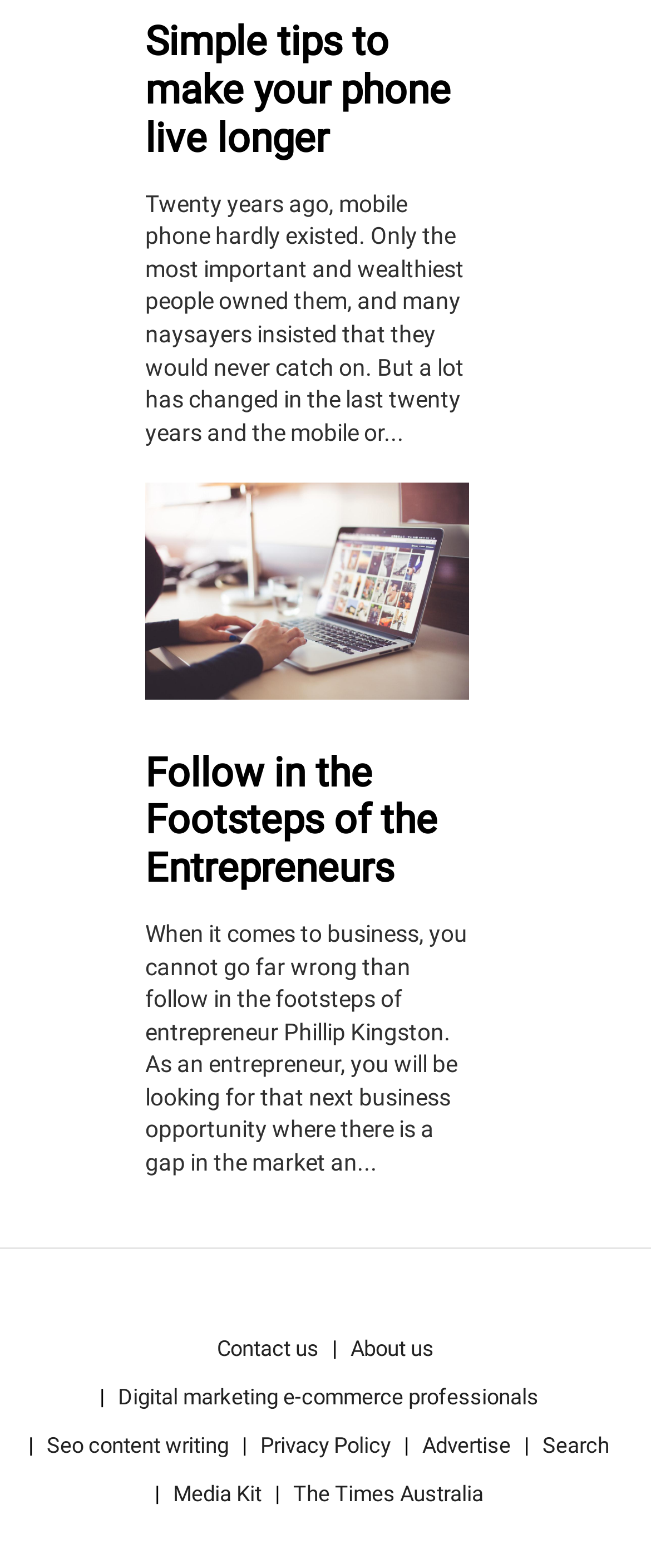How many links are there in the footer?
Answer the question with a single word or phrase derived from the image.

8